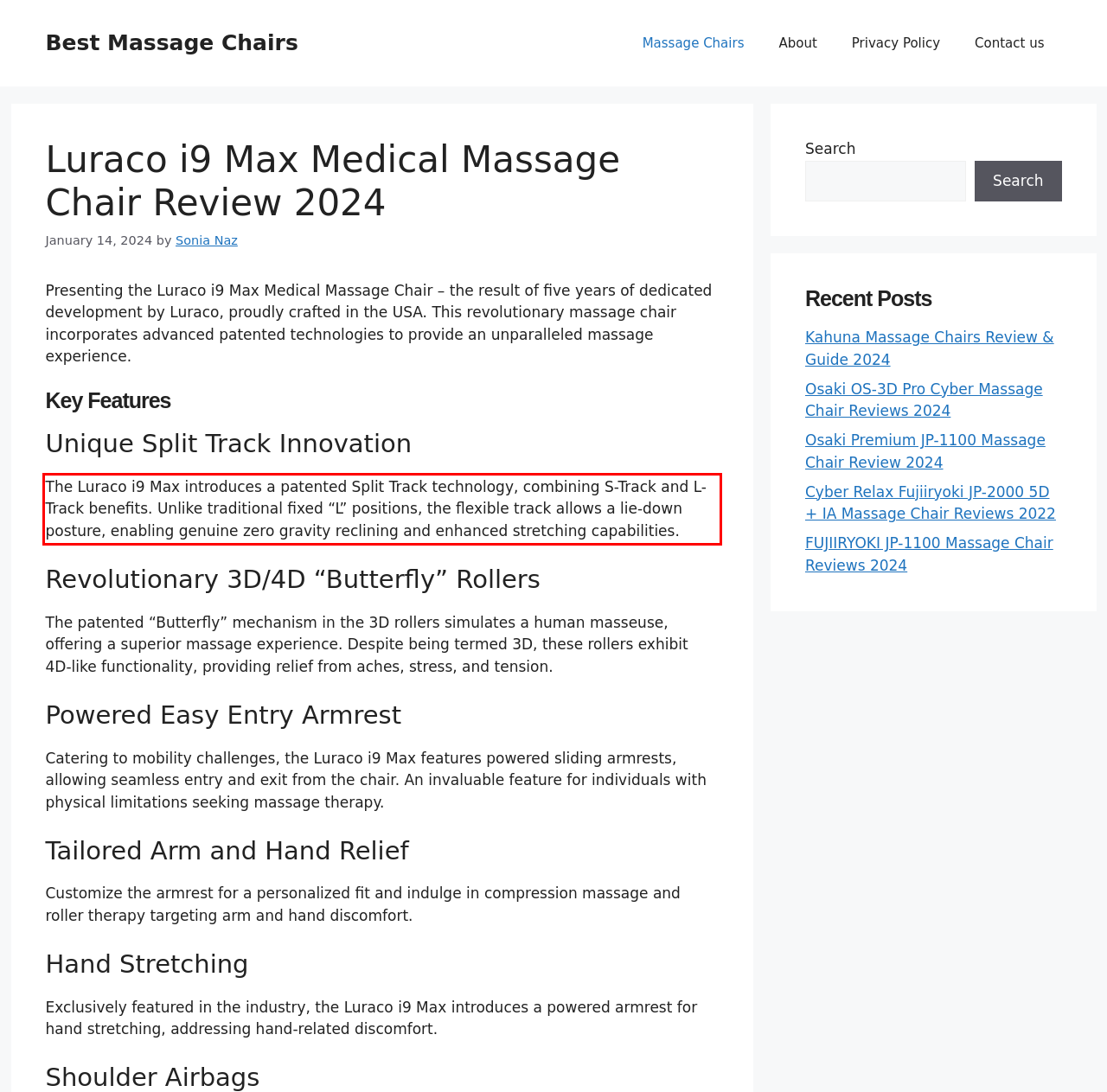You have a screenshot with a red rectangle around a UI element. Recognize and extract the text within this red bounding box using OCR.

The Luraco i9 Max introduces a patented Split Track technology, combining S-Track and L-Track benefits. Unlike traditional fixed “L” positions, the flexible track allows a lie-down posture, enabling genuine zero gravity reclining and enhanced stretching capabilities.